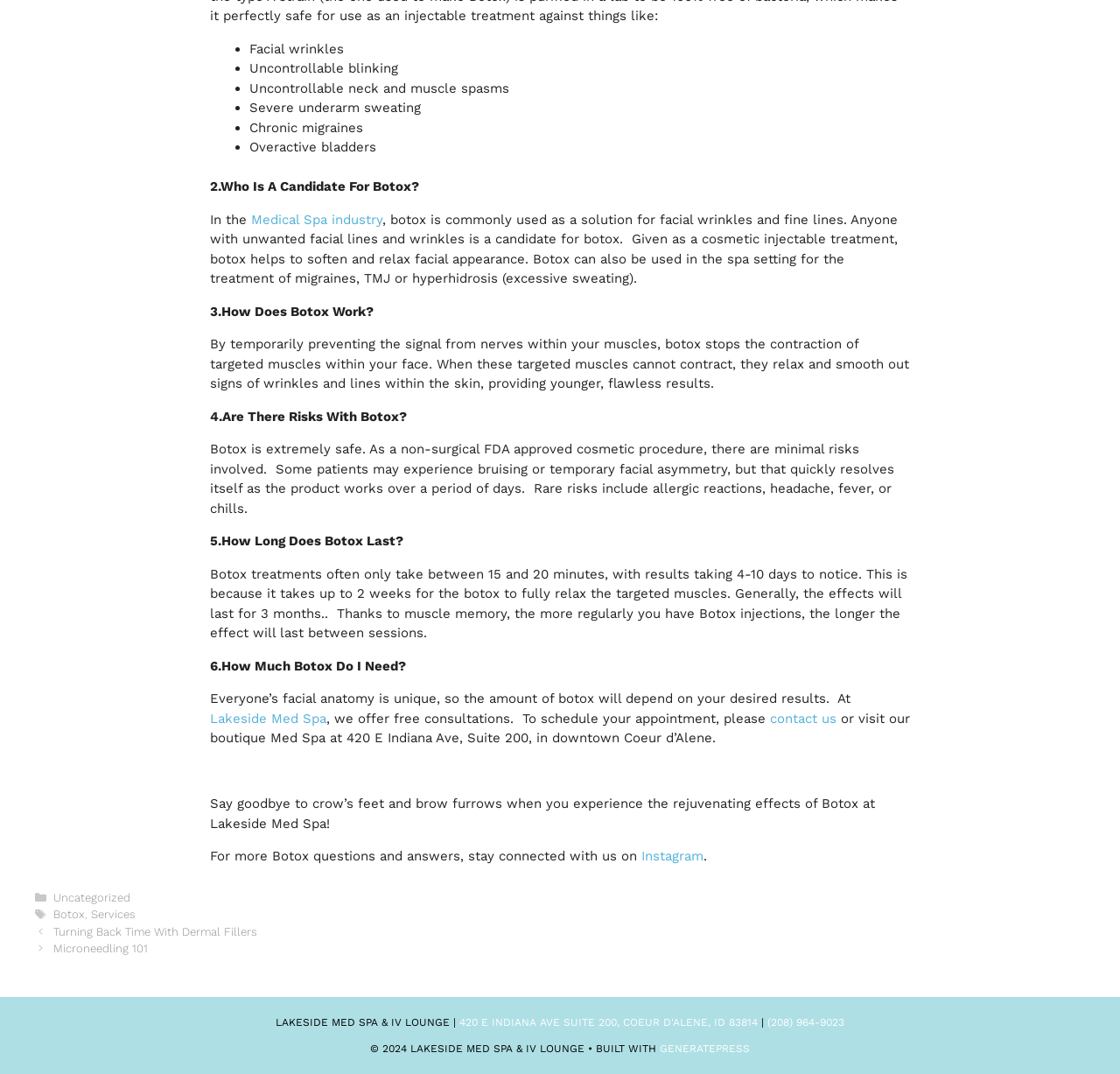Highlight the bounding box coordinates of the element that should be clicked to carry out the following instruction: "Contact us". The coordinates must be given as four float numbers ranging from 0 to 1, i.e., [left, top, right, bottom].

[0.688, 0.662, 0.747, 0.676]